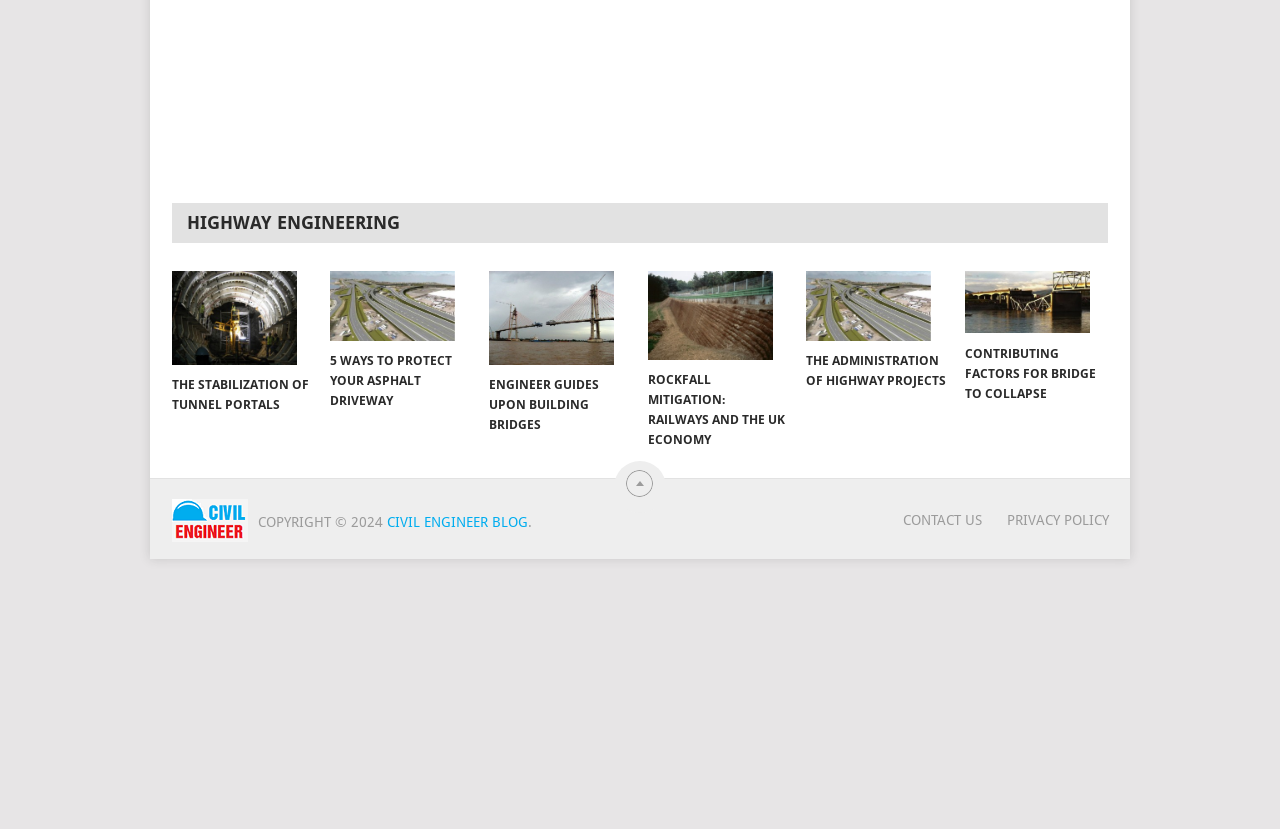Locate the bounding box coordinates of the element that needs to be clicked to carry out the instruction: "View the privacy policy". The coordinates should be given as four float numbers ranging from 0 to 1, i.e., [left, top, right, bottom].

[0.768, 0.618, 0.867, 0.637]